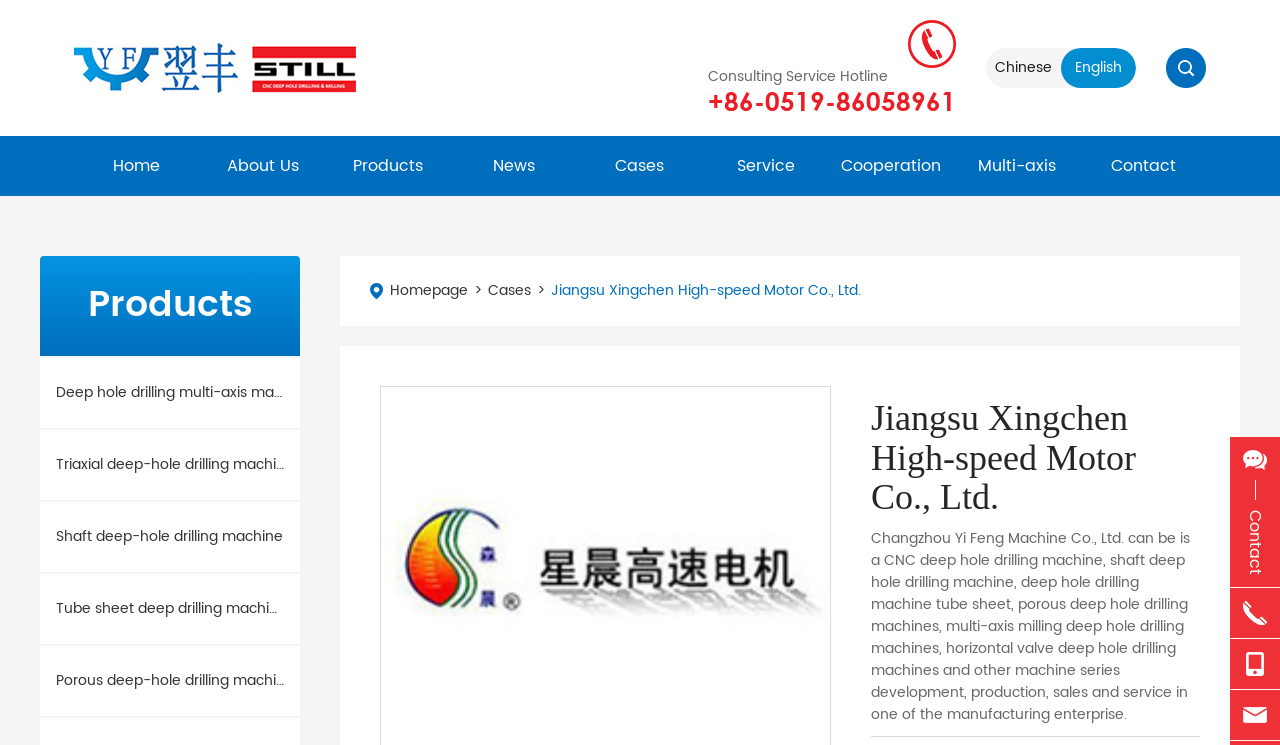Locate the bounding box coordinates of the clickable part needed for the task: "Contact the company".

[0.971, 0.603, 0.99, 0.771]